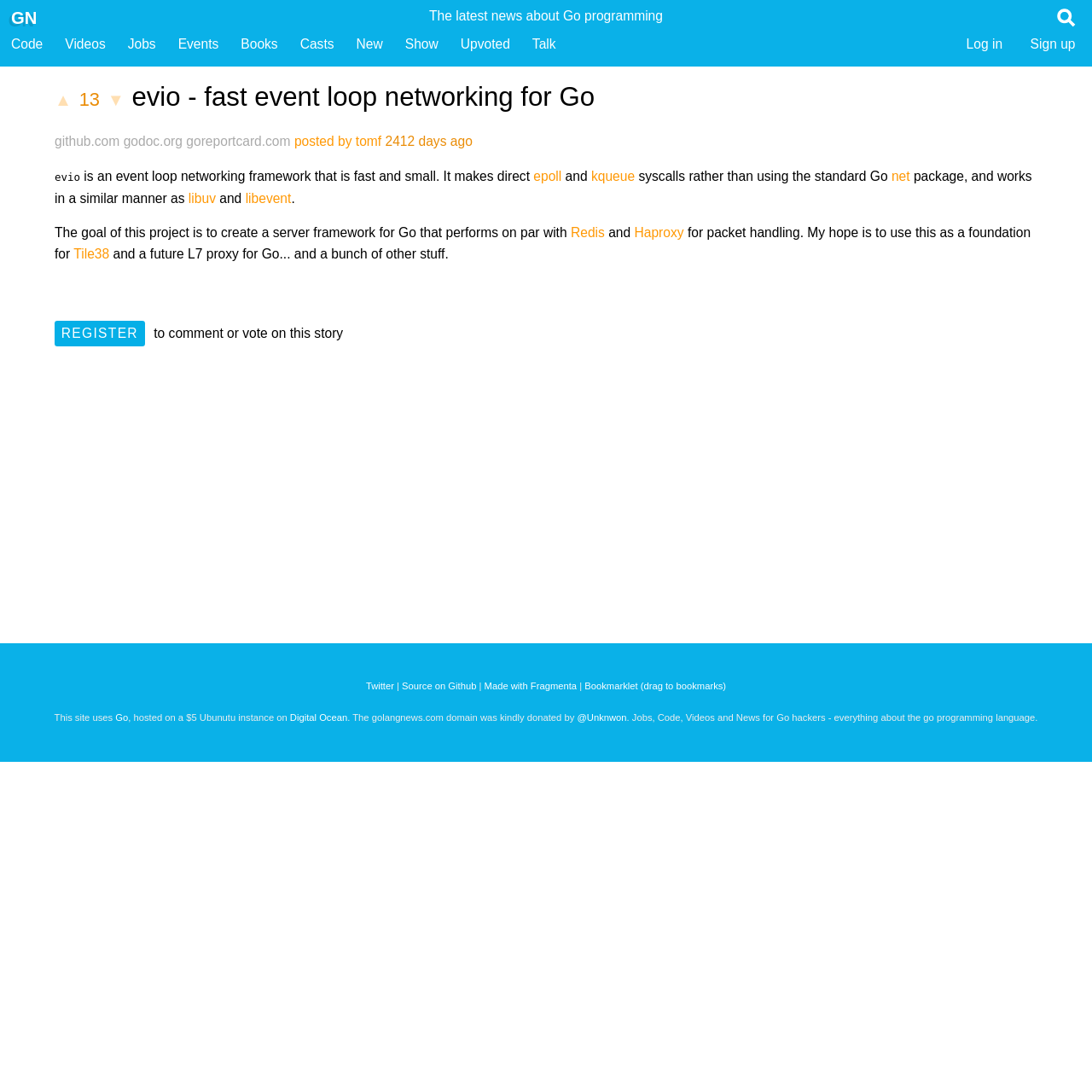Please provide the bounding box coordinates for the element that needs to be clicked to perform the instruction: "Read more about the Go programming language". The coordinates must consist of four float numbers between 0 and 1, formatted as [left, top, right, bottom].

[0.01, 0.007, 0.034, 0.027]